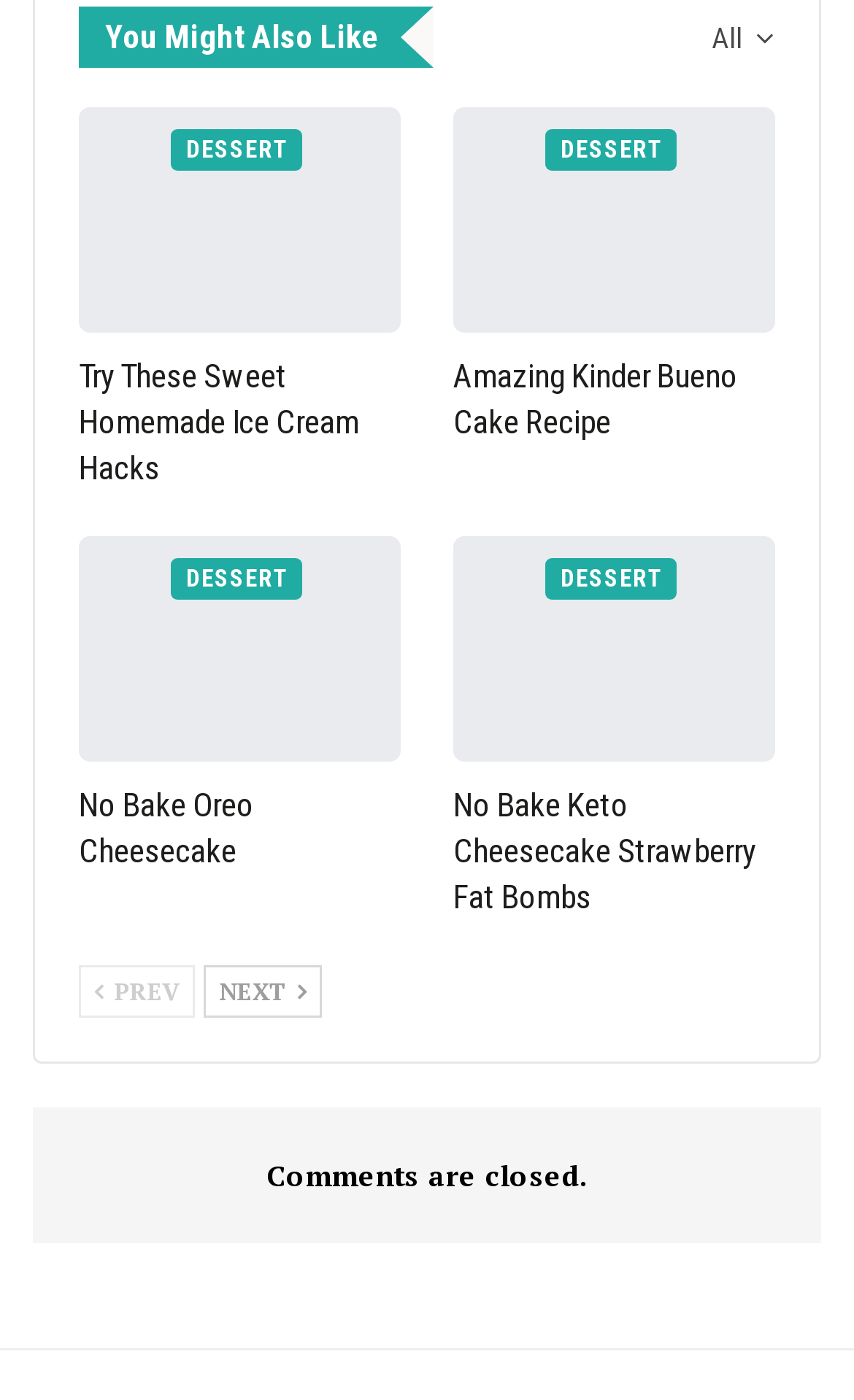Find and specify the bounding box coordinates that correspond to the clickable region for the instruction: "go to previous page".

[0.092, 0.689, 0.228, 0.727]